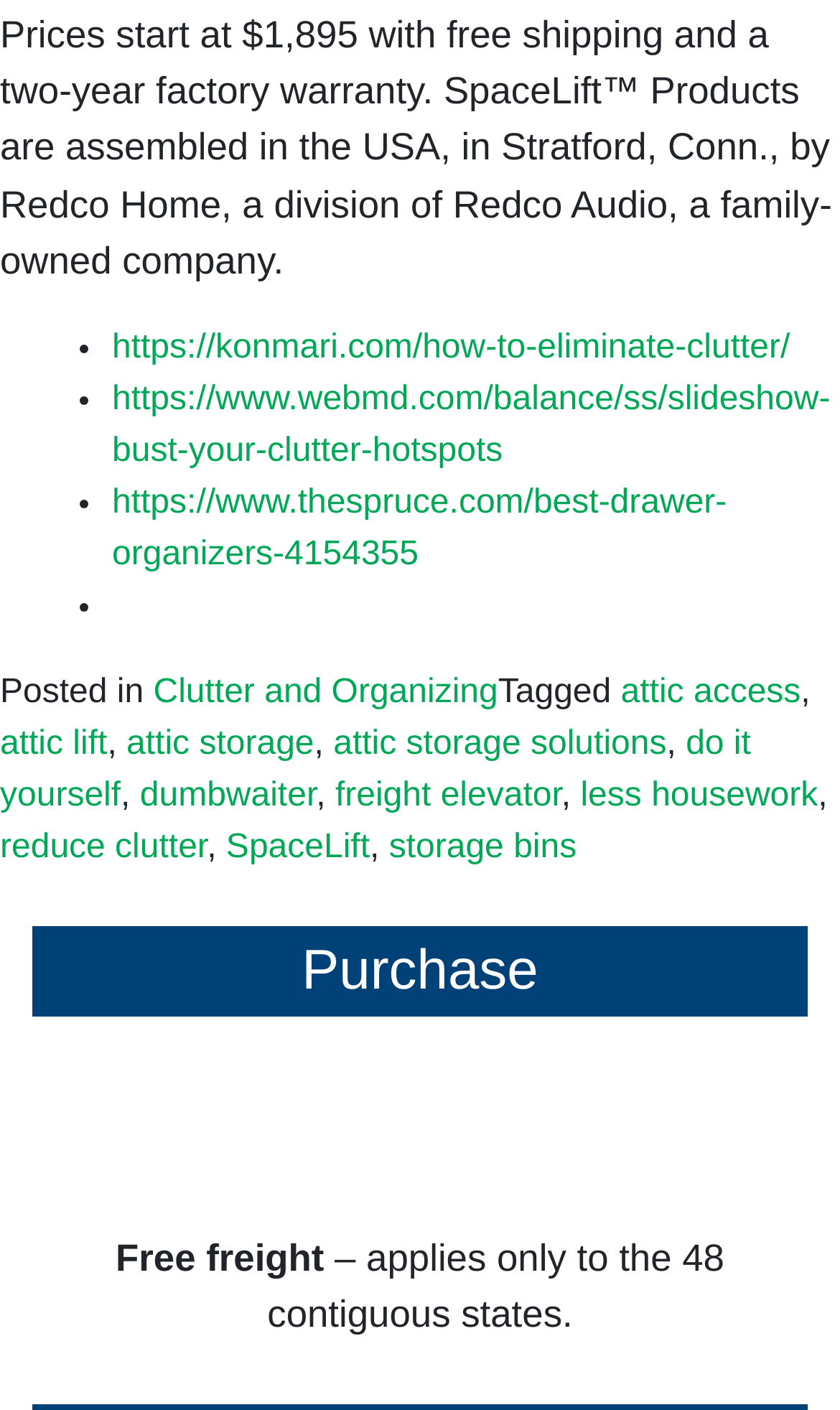What is the purpose of the 'Buy Now' button?
Based on the visual, give a brief answer using one word or a short phrase.

To purchase a product